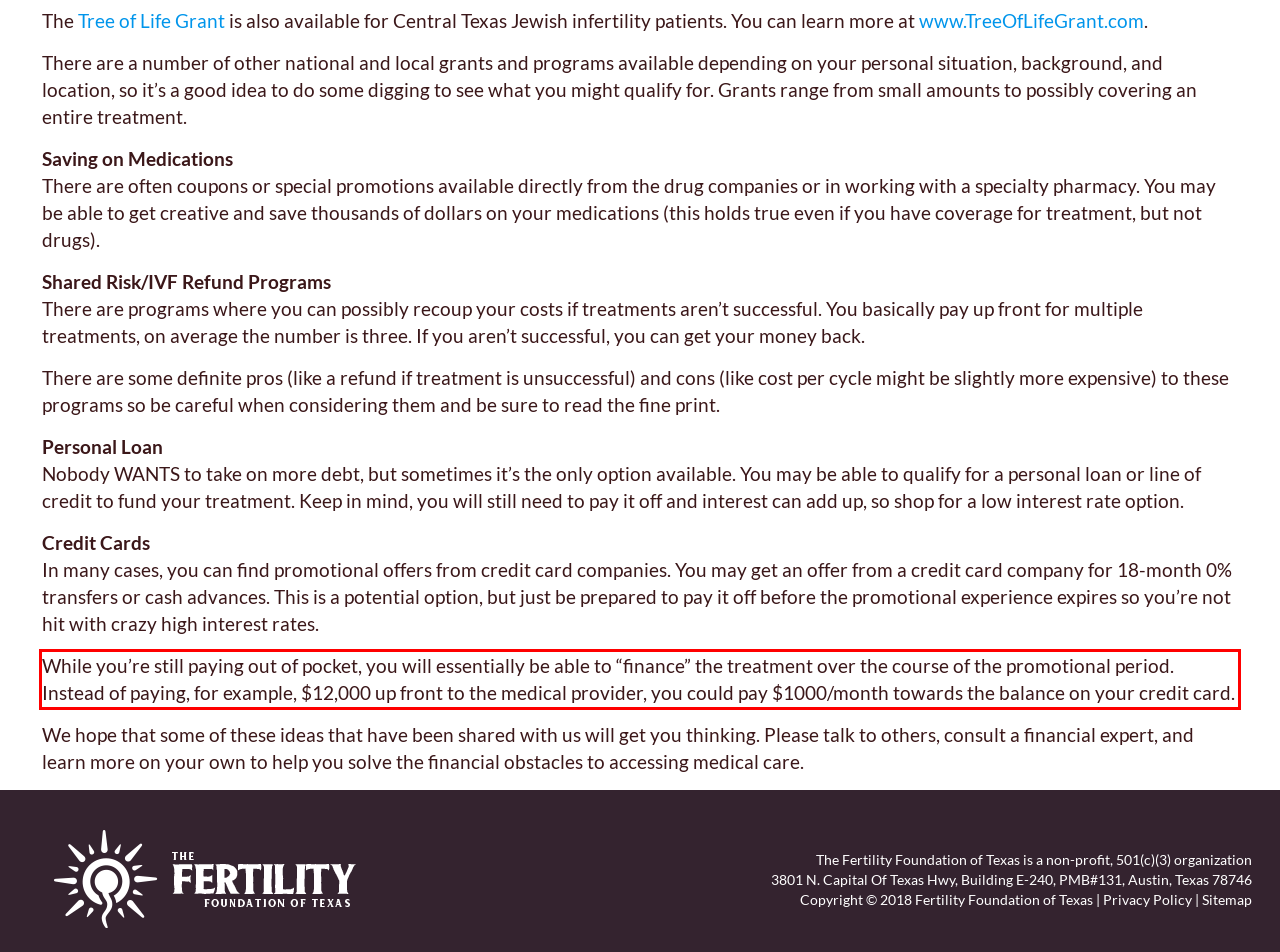View the screenshot of the webpage and identify the UI element surrounded by a red bounding box. Extract the text contained within this red bounding box.

While you’re still paying out of pocket, you will essentially be able to “finance” the treatment over the course of the promotional period. Instead of paying, for example, $12,000 up front to the medical provider, you could pay $1000/month towards the balance on your credit card.